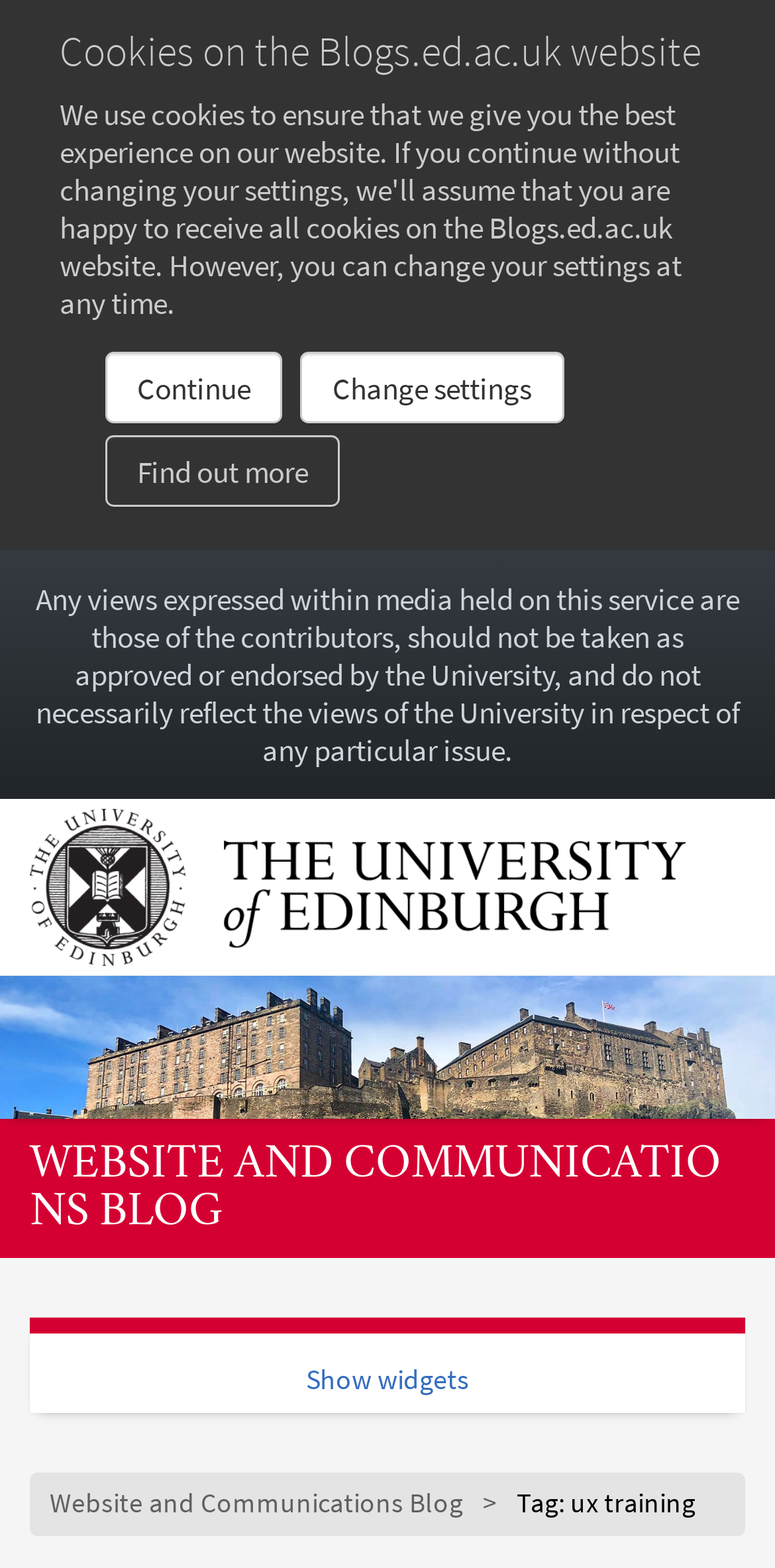Detail the various sections and features of the webpage.

The webpage is about the Website and Communications Blog, specifically focused on UX training. At the top, there is a heading that informs users about the use of cookies on the Blogs.ed.ac.uk website. Below this heading, there are two buttons, "Continue" and "Change settings", which are positioned side by side, with "Continue" on the left and "Change settings" on the right. 

Next to the "Continue" button, there is a link labeled "Find out more". A disclaimer text is placed below these elements, stating that any views expressed within media held on this service are those of the contributors and do not necessarily reflect the views of the University.

On the top-right side, there is a link to "The University of Edinburgh home" accompanied by an image of the university's logo. Below this link, there is an empty link with no text. 

Further down, there is a large heading that reads "WEBSITE AND COMMUNICATIONS BLOG". Below this heading, there is a hidden link with the same text. A button labeled "Show widgets" is positioned at the bottom-left corner of the page. 

At the very bottom of the page, there is a link to "Website and Communications Blog" and a text that reads "Tag: ux training", which is likely a category or tag for the blog posts.